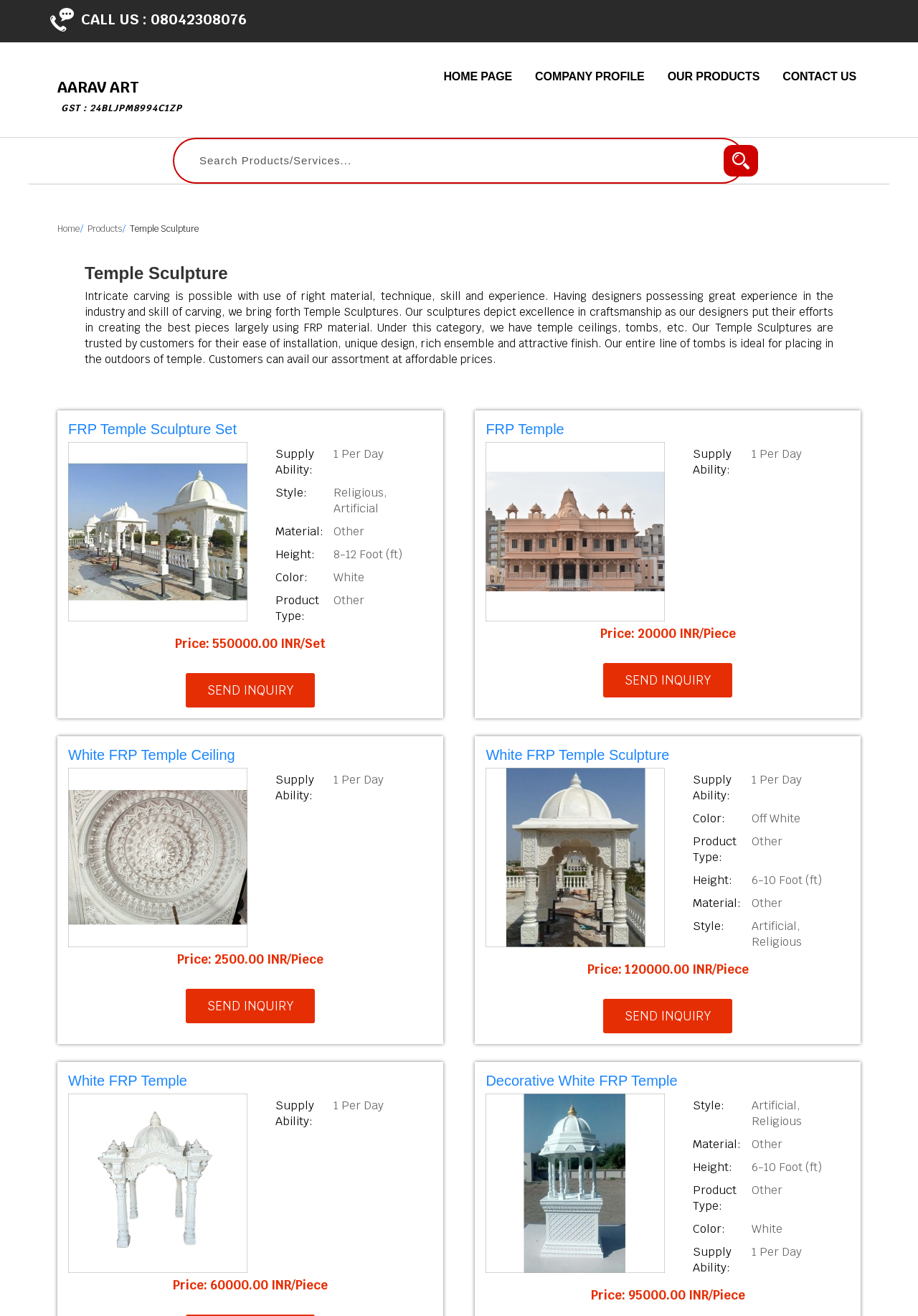Provide a single word or phrase to answer the given question: 
What is the supply ability of the FRP Temple Sculpture Set?

1 Per Day